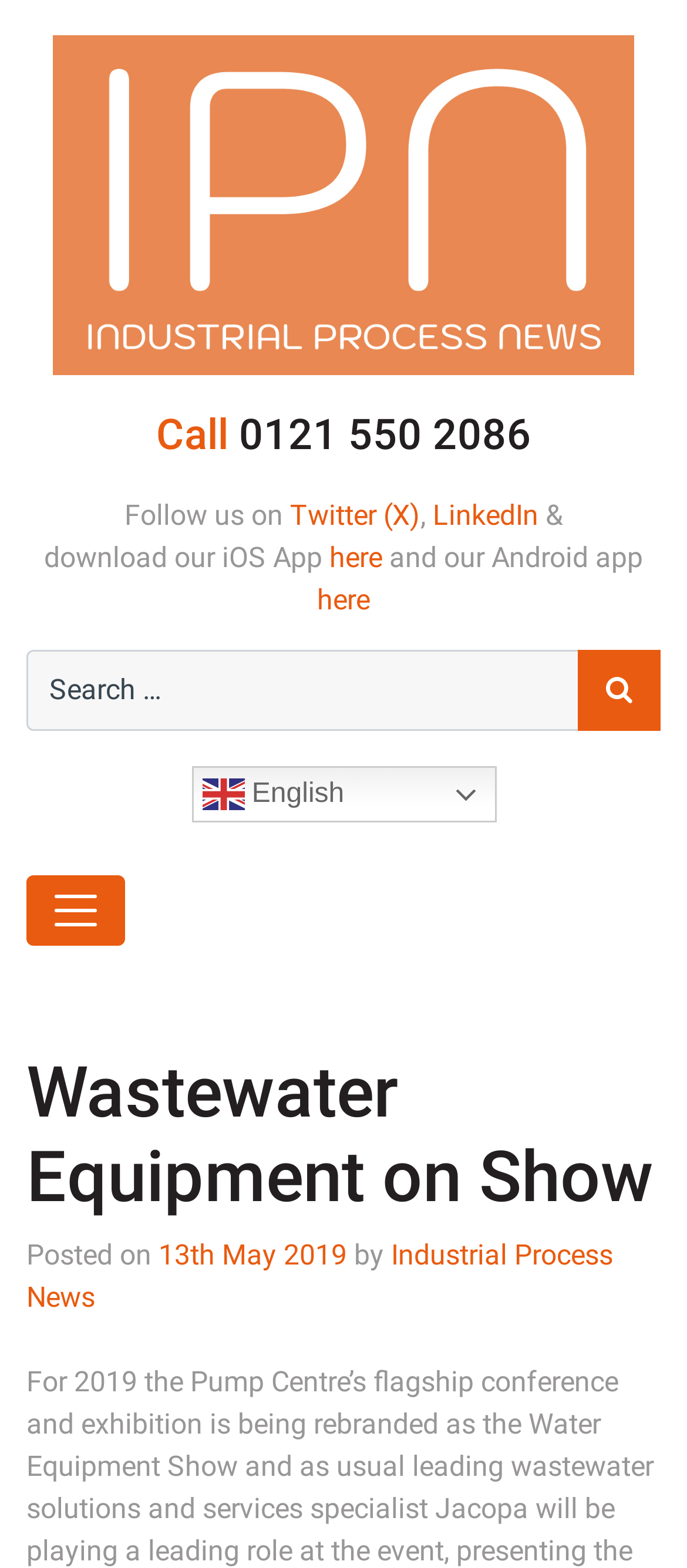Locate the bounding box coordinates of the element that should be clicked to fulfill the instruction: "Follow on Twitter".

[0.422, 0.318, 0.612, 0.34]